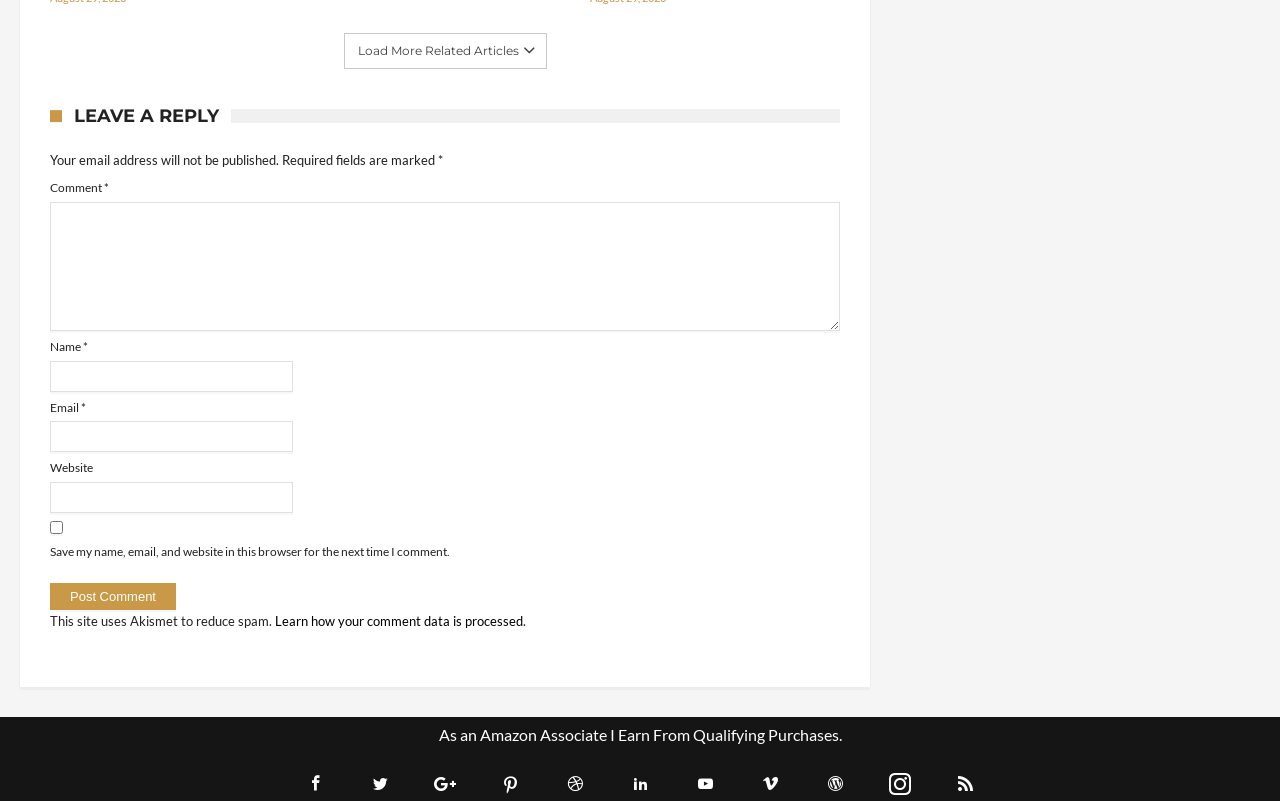Can you look at the image and give a comprehensive answer to the question:
What is the purpose of the checkbox?

The checkbox is located below the 'Email' and 'Website' textboxes, and its label is 'Save my name, email, and website in this browser for the next time I comment.' This suggests that the purpose of the checkbox is to save the user's comment data for future comments.